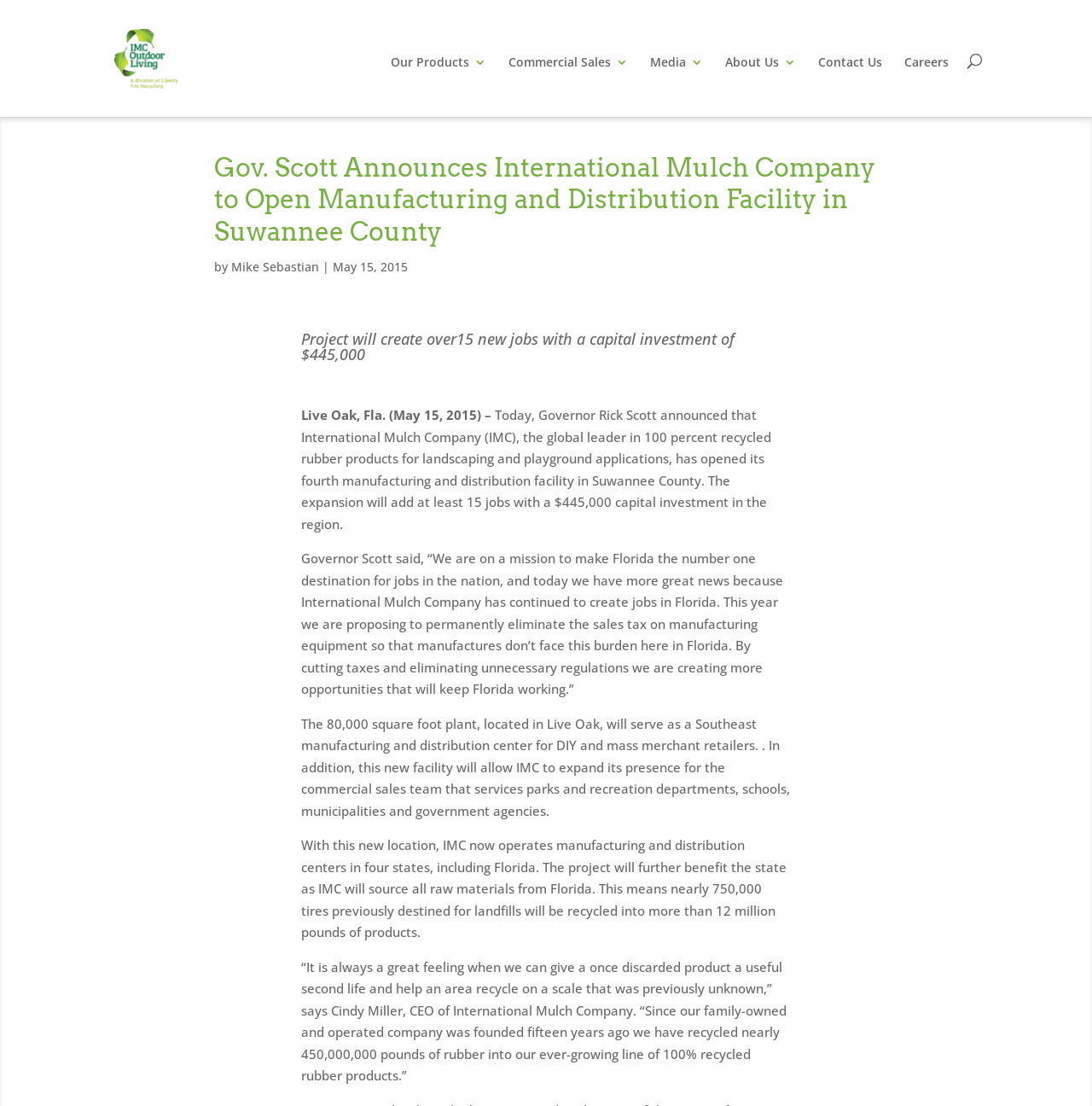Look at the image and give a detailed response to the following question: What is the total amount of rubber recycled by IMC?

I found the answer by reading the article and identifying the sentence that mentions the total amount of rubber recycled by IMC, which states that 'Since our family-owned and operated company was founded fifteen years ago we have recycled nearly 450,000,000 pounds of rubber into our ever-growing line of 100% recycled rubber products.'